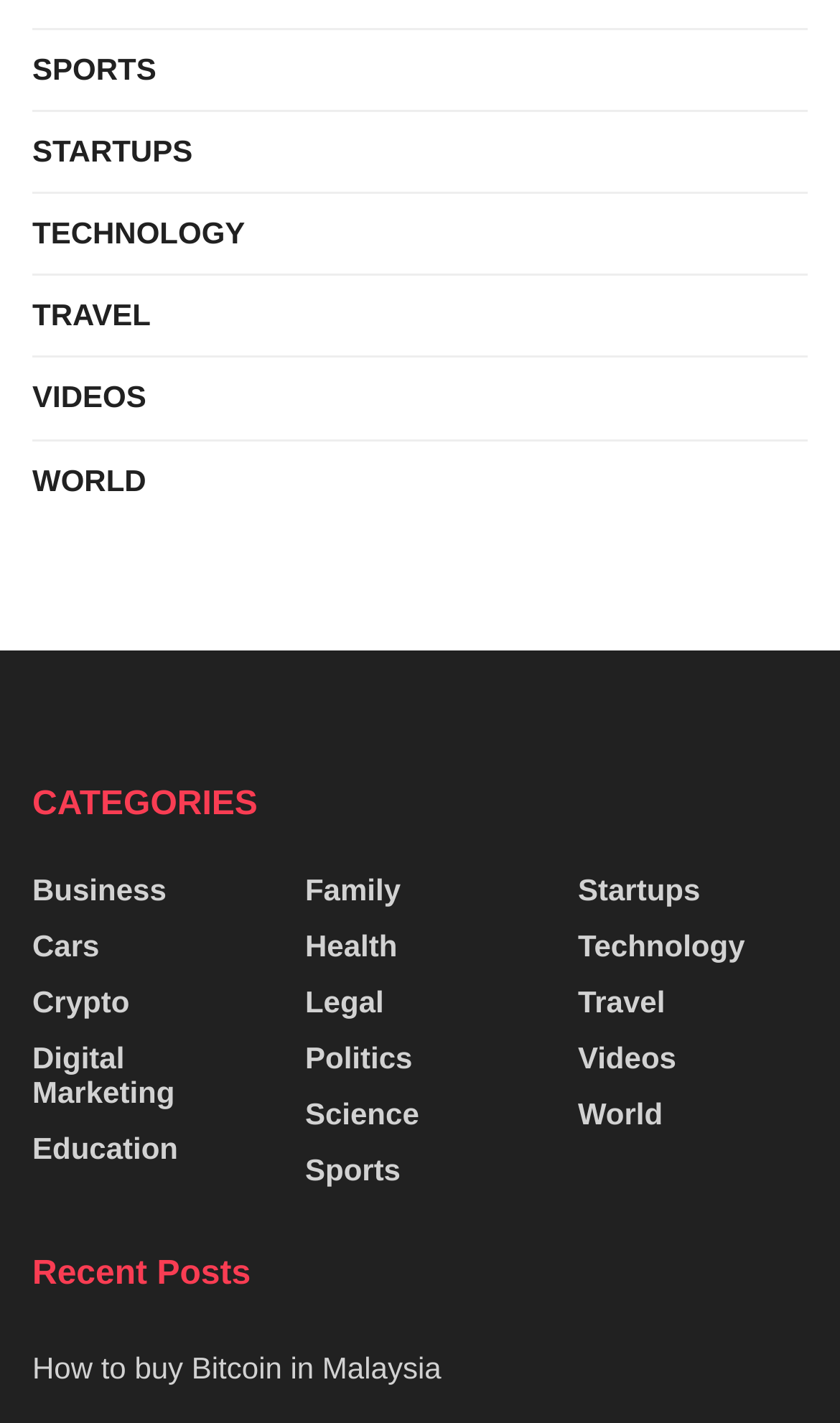Please determine the bounding box coordinates for the UI element described here. Use the format (top-left x, top-left y, bottom-right x, bottom-right y) with values bounded between 0 and 1: Digital Marketing

[0.038, 0.731, 0.312, 0.78]